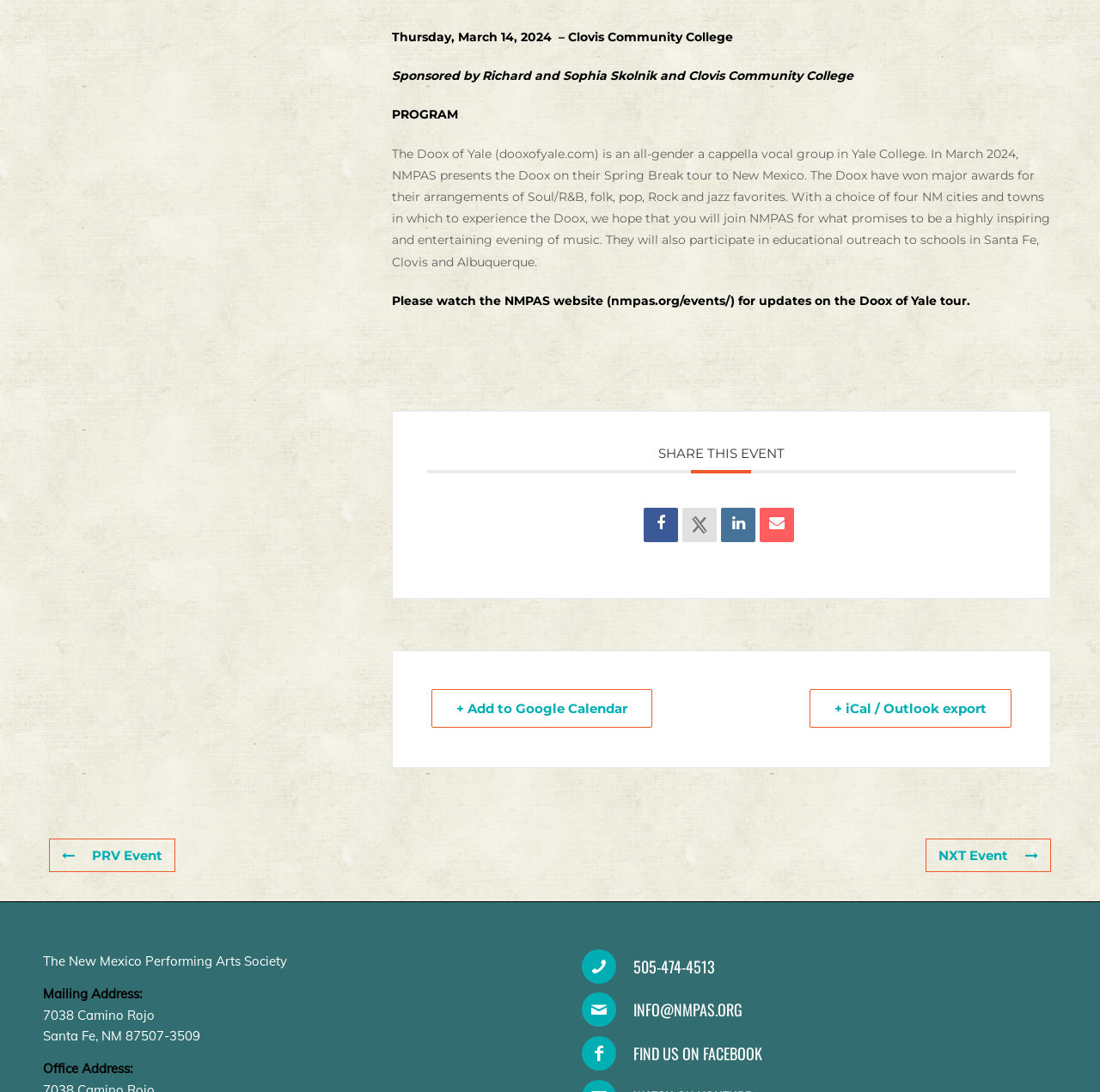Based on the element description: "title="Share on Facebook"", identify the UI element and provide its bounding box coordinates. Use four float numbers between 0 and 1, [left, top, right, bottom].

[0.585, 0.465, 0.617, 0.497]